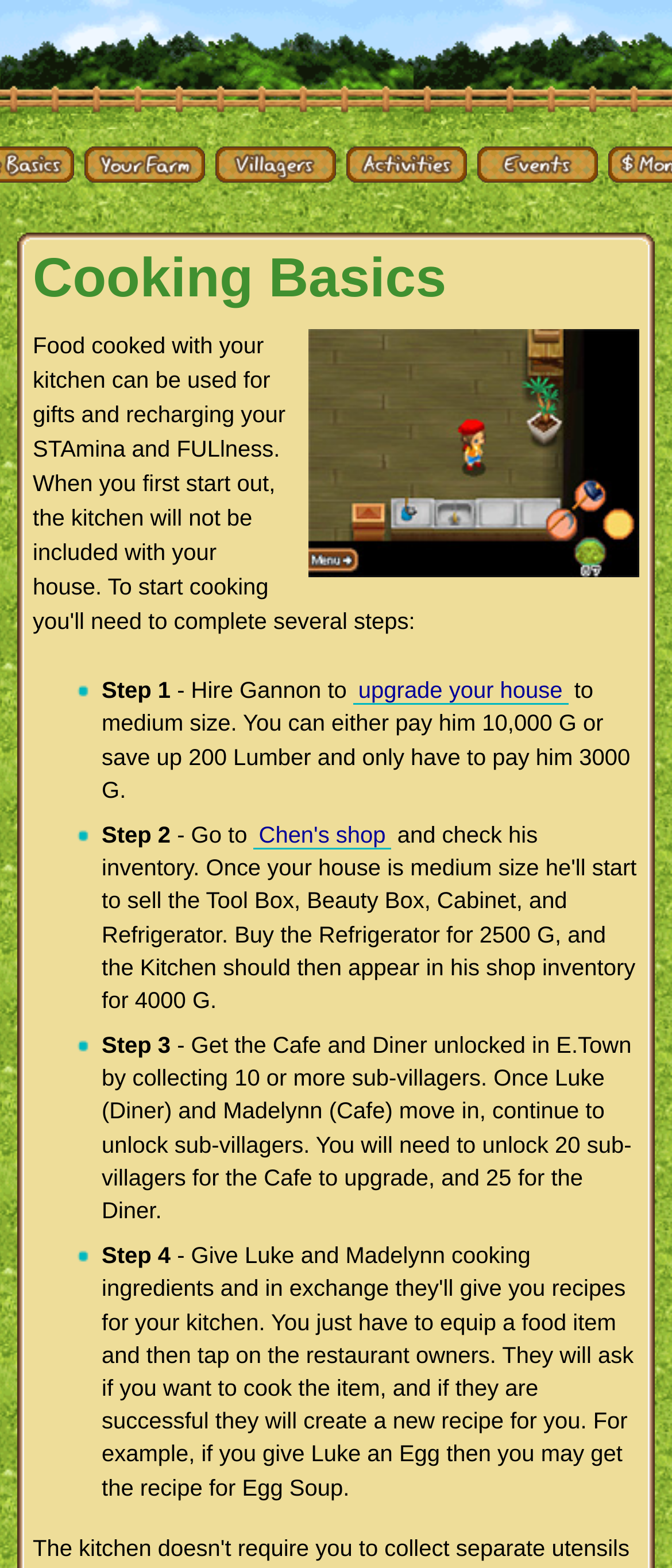From the element description: "Activities", extract the bounding box coordinates of the UI element. The coordinates should be expressed as four float numbers between 0 and 1, in the order [left, top, right, bottom].

[0.515, 0.093, 0.695, 0.132]